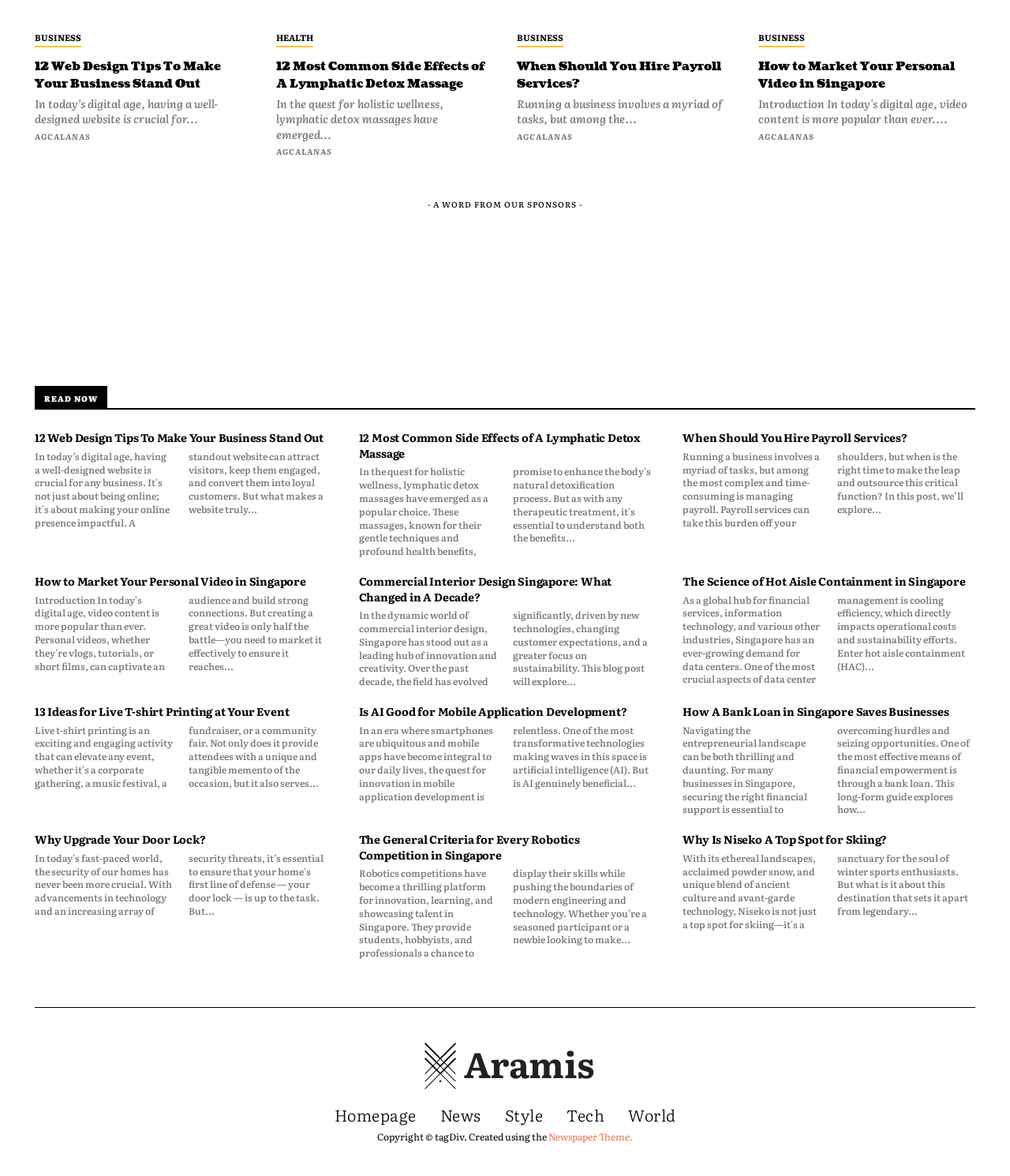Respond to the question below with a single word or phrase:
What is the copyright information presented at the bottom of the webpage?

Copyright © tagDiv